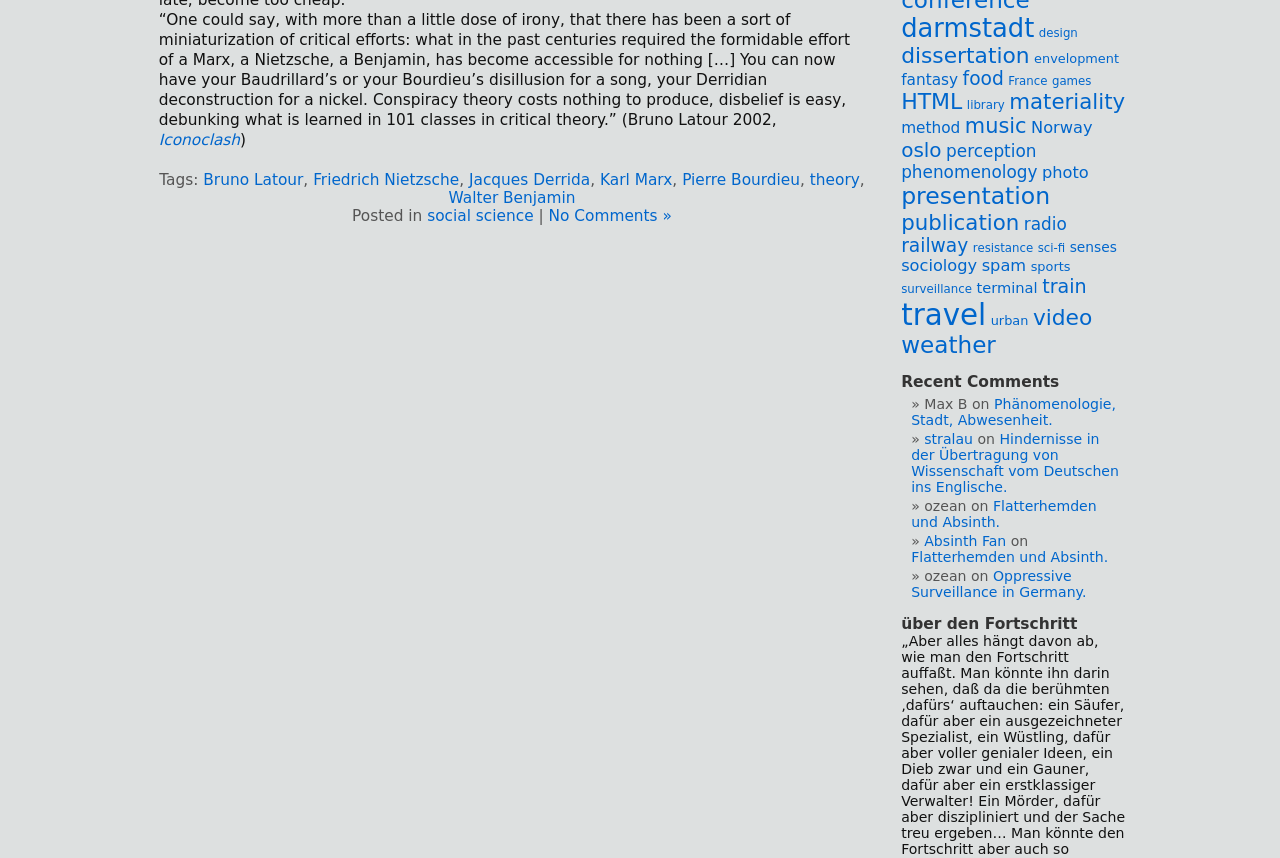Please find the bounding box for the following UI element description. Provide the coordinates in (top-left x, top-left y, bottom-right x, bottom-right y) format, with values between 0 and 1: Oppressive Surveillance in Germany.

[0.712, 0.662, 0.849, 0.699]